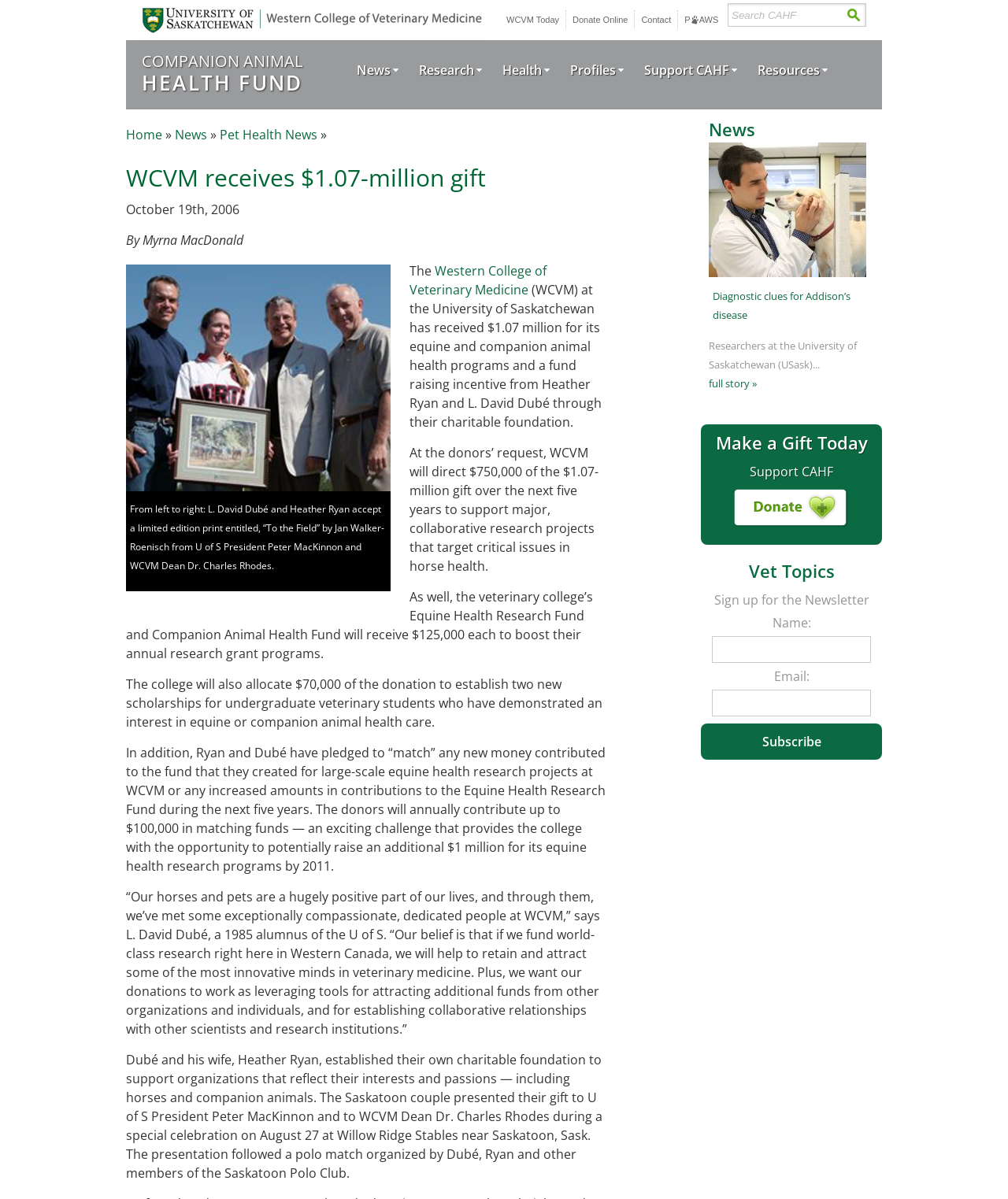Can you determine the bounding box coordinates of the area that needs to be clicked to fulfill the following instruction: "Open podcast page"?

None